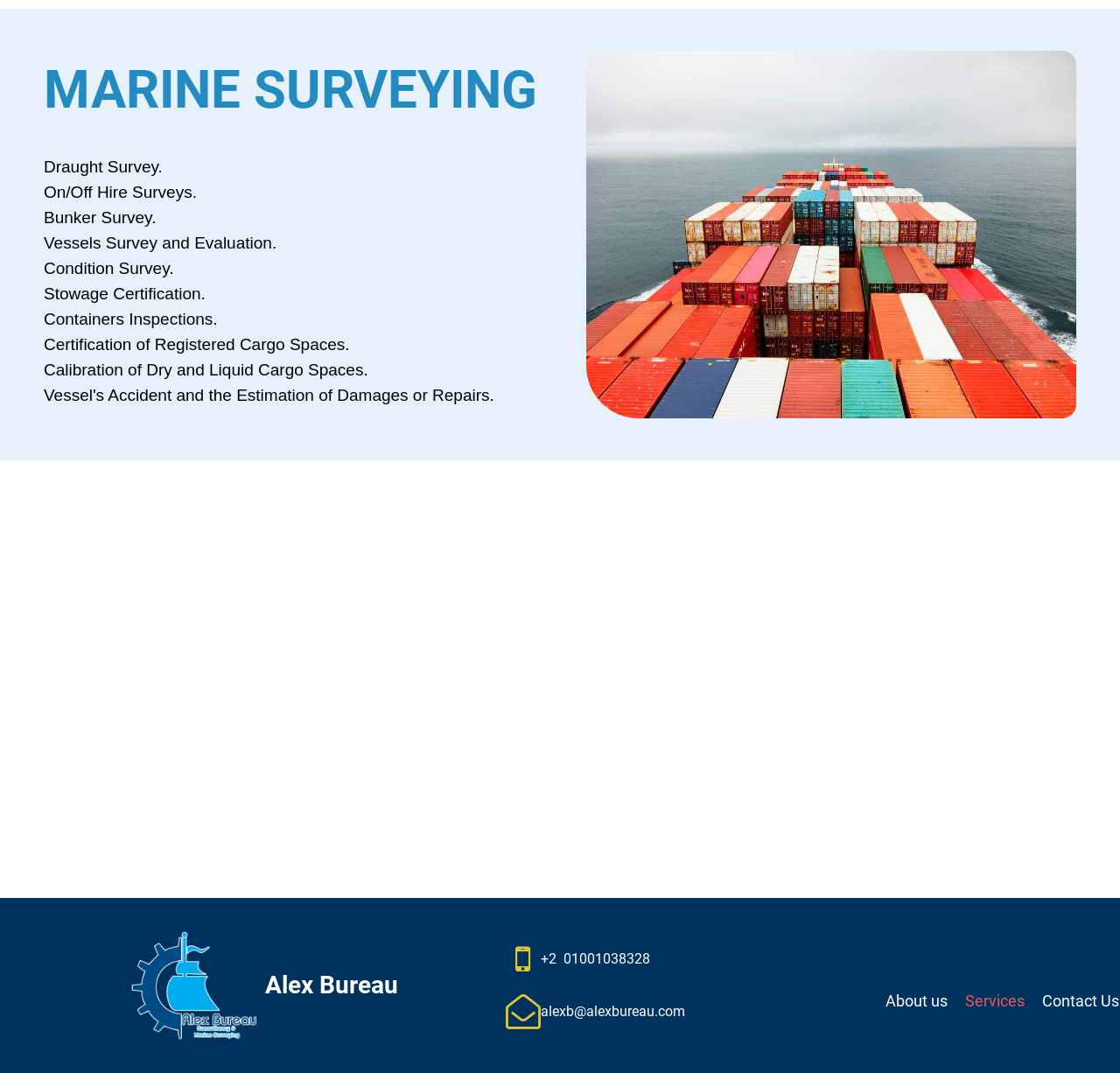Using the details in the image, give a detailed response to the question below:
How many navigation links are there?

There are 3 navigation links at the bottom of the webpage, including 'About us', 'Services', and a link to Alex Bureau's webpage, which are presented as link elements.